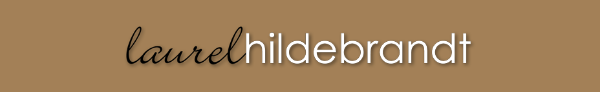What is the likely purpose of this graphic?
Look at the image and respond to the question as thoroughly as possible.

The caption suggests that this graphic is likely part of the branding for Laurel Hildebrandt's counselling services, implying that the image is intended to represent her professional identity and services.